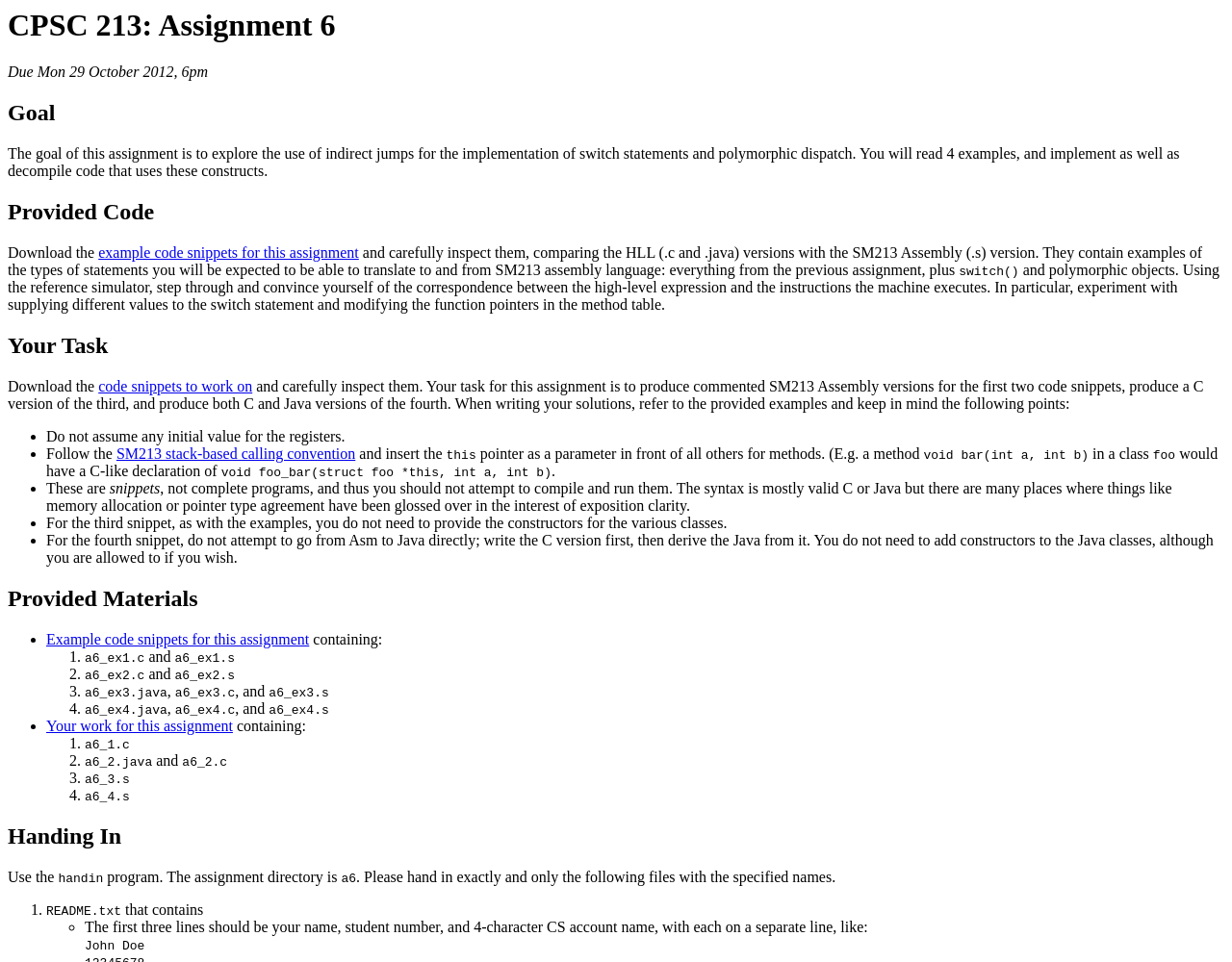Please use the details from the image to answer the following question comprehensively:
What should be handed in for the assignment?

The 'Handing In' section, which is a heading element, specifies that exactly 4 files with specified names should be handed in for the assignment, namely a6_1.c, a6_2.java, a6_3.s, and a6_4.s.